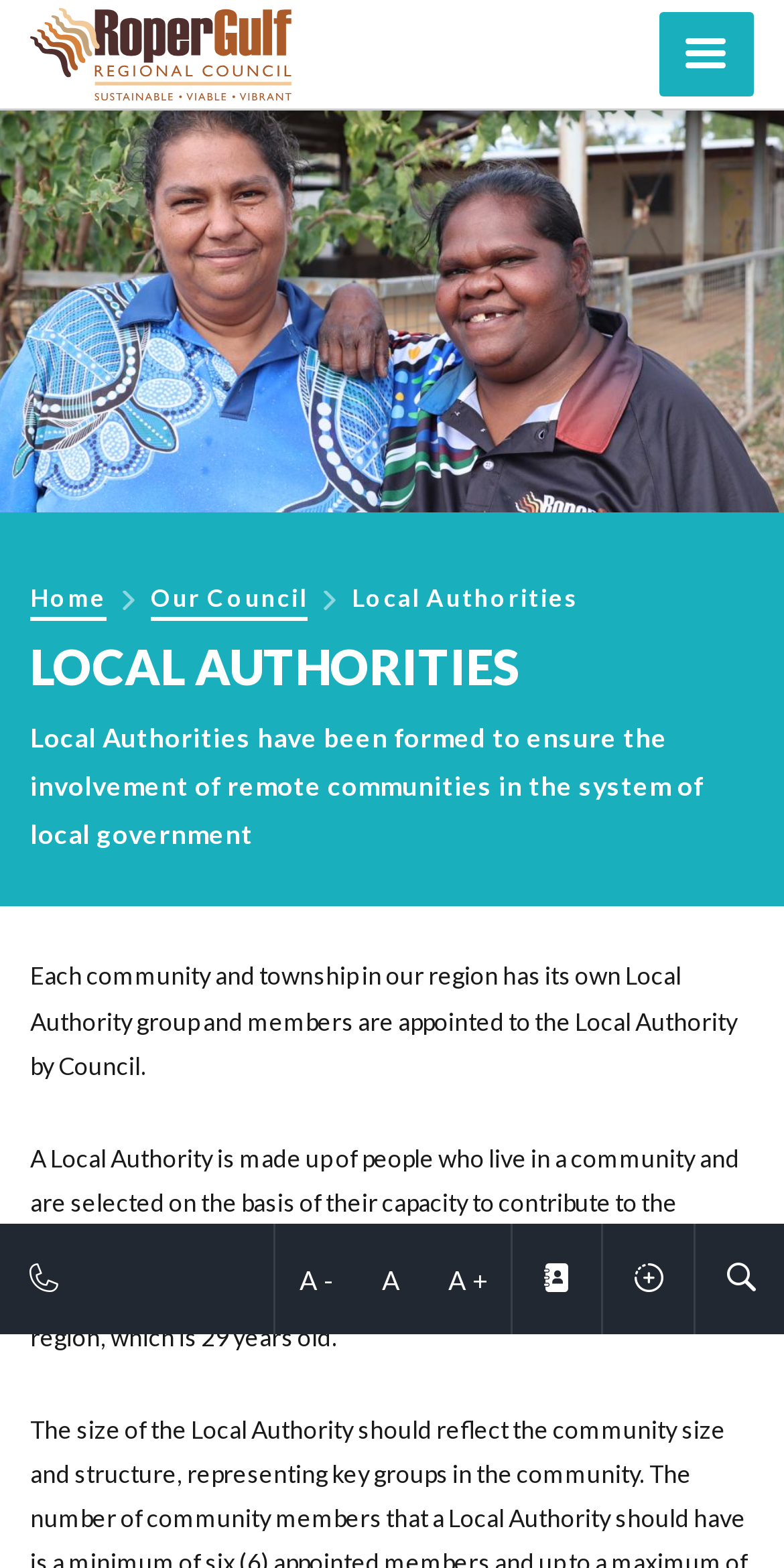Please provide a brief answer to the following inquiry using a single word or phrase:
What is the purpose of Local Authorities?

Ensure involvement of remote communities